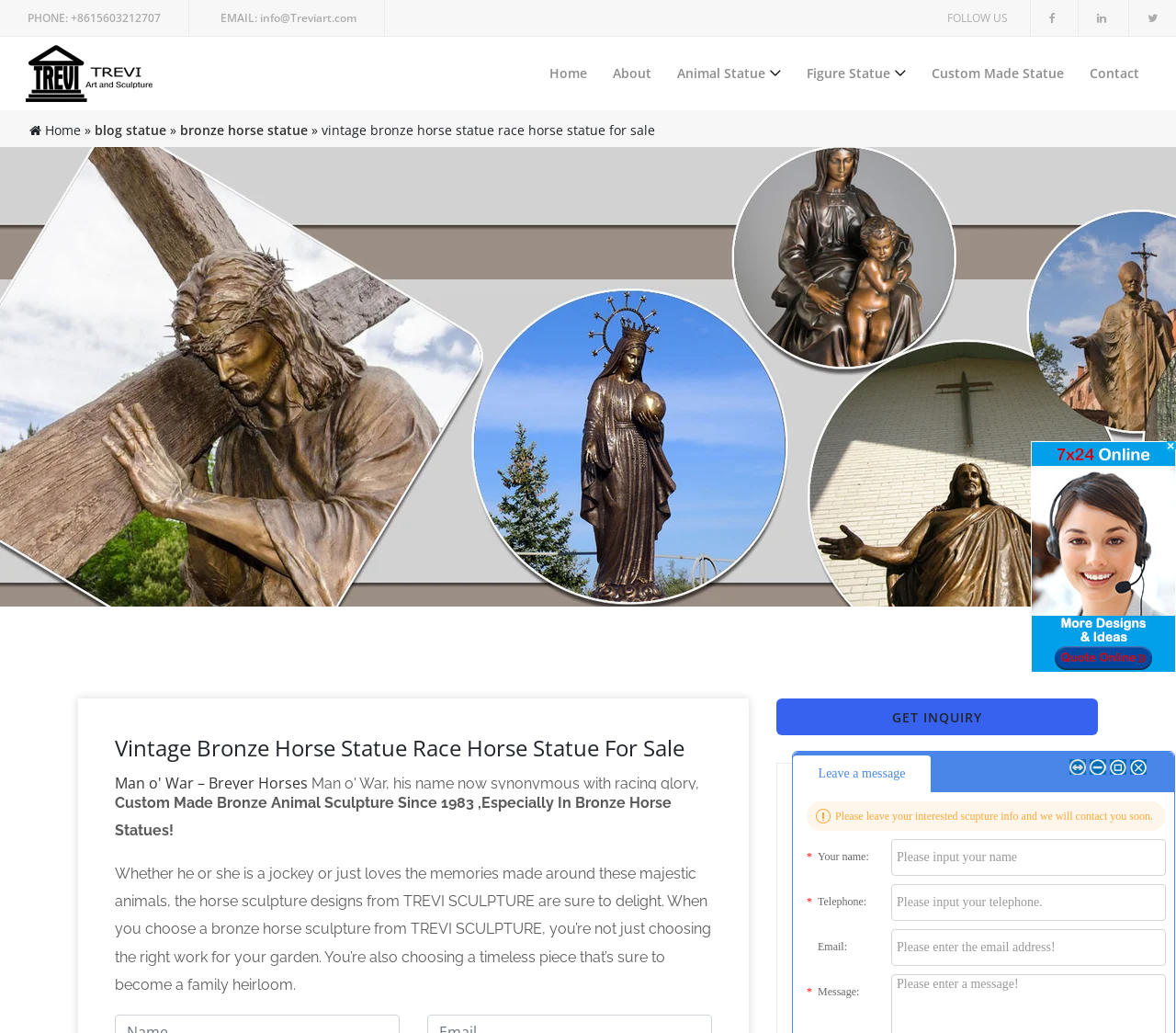Can you specify the bounding box coordinates for the region that should be clicked to fulfill this instruction: "Contact us through email".

[0.684, 0.816, 0.866, 0.835]